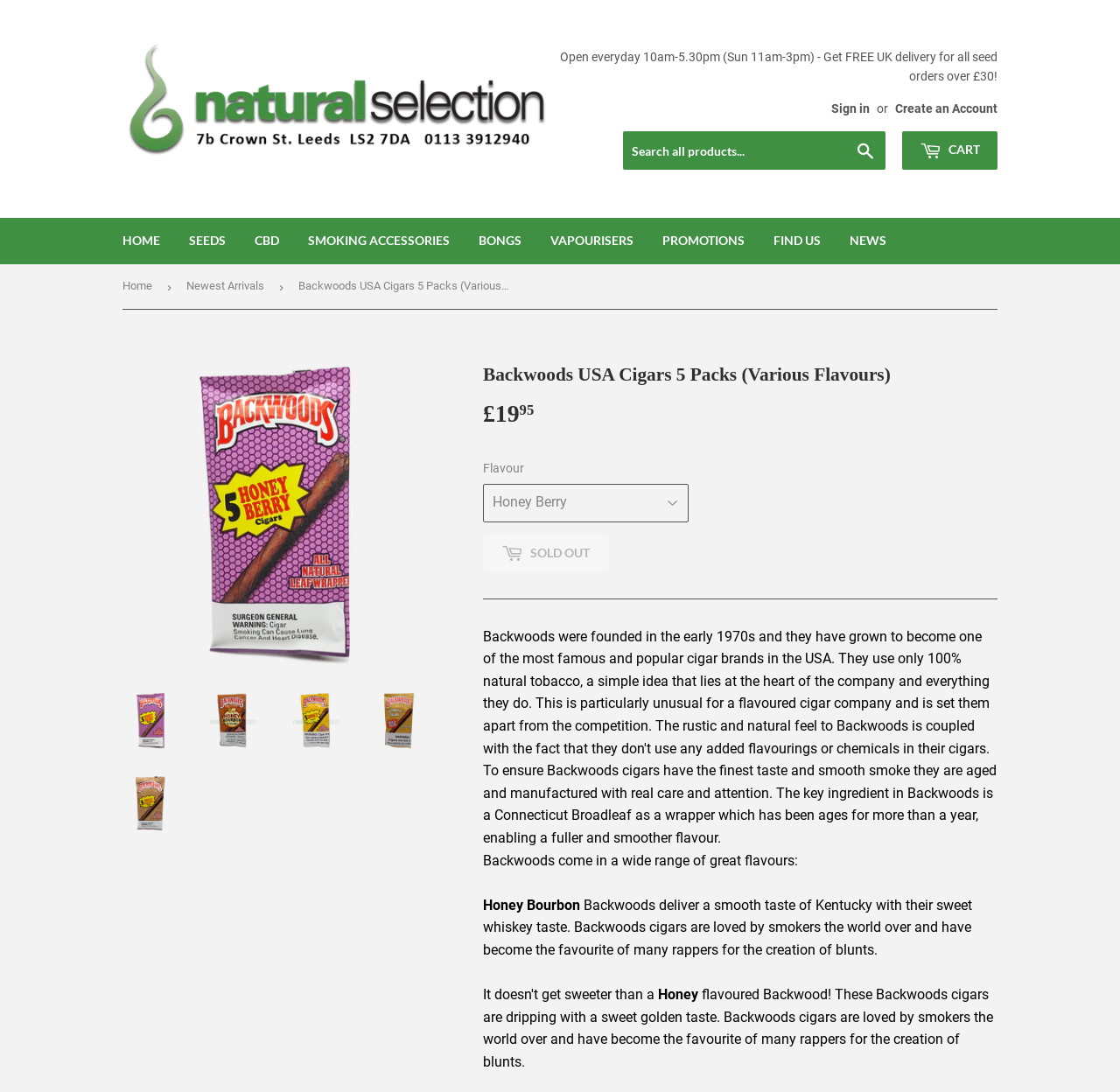Determine the bounding box coordinates for the UI element with the following description: "Create an Account". The coordinates should be four float numbers between 0 and 1, represented as [left, top, right, bottom].

[0.799, 0.093, 0.891, 0.105]